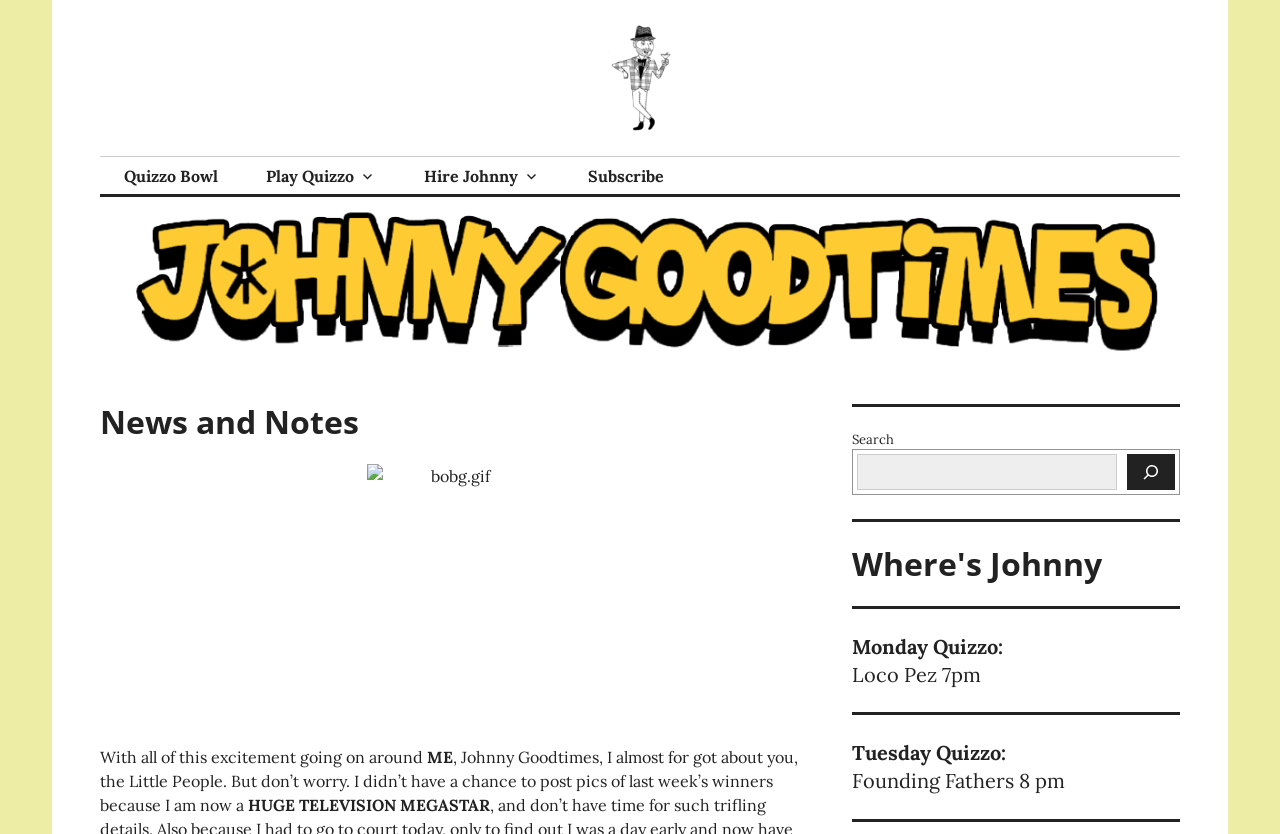Offer a detailed explanation of the webpage layout and contents.

The webpage is about Johnny Goodtimes, a host in Philadelphia, and features news and notes about his events and activities. At the top, there is a link to the homepage and a heading that reads "Quizzo, Trivia, Corporate Events by the number one host in Philadelphia". Below this, there are four links: "Quizzo Bowl", "Play Quizzo", "Hire Johnny", and "Subscribe".

On the left side, there is a navigation menu with a link to the homepage and a header that reads "News and Notes". Below this, there is an image and a series of paragraphs that appear to be a blog post. The text discusses Johnny Goodtimes' recent activities and mentions that he has become a "HUGE TELEVISION MEGASTAR".

On the right side, there is a search bar with a search button and a magnifying glass icon. Below this, there is a heading that reads "Where's Johnny" and a list of upcoming Quizzo events, including Monday Quizzo at Loco Pez at 7 pm and Tuesday Quizzo at Founding Fathers at 8 pm.